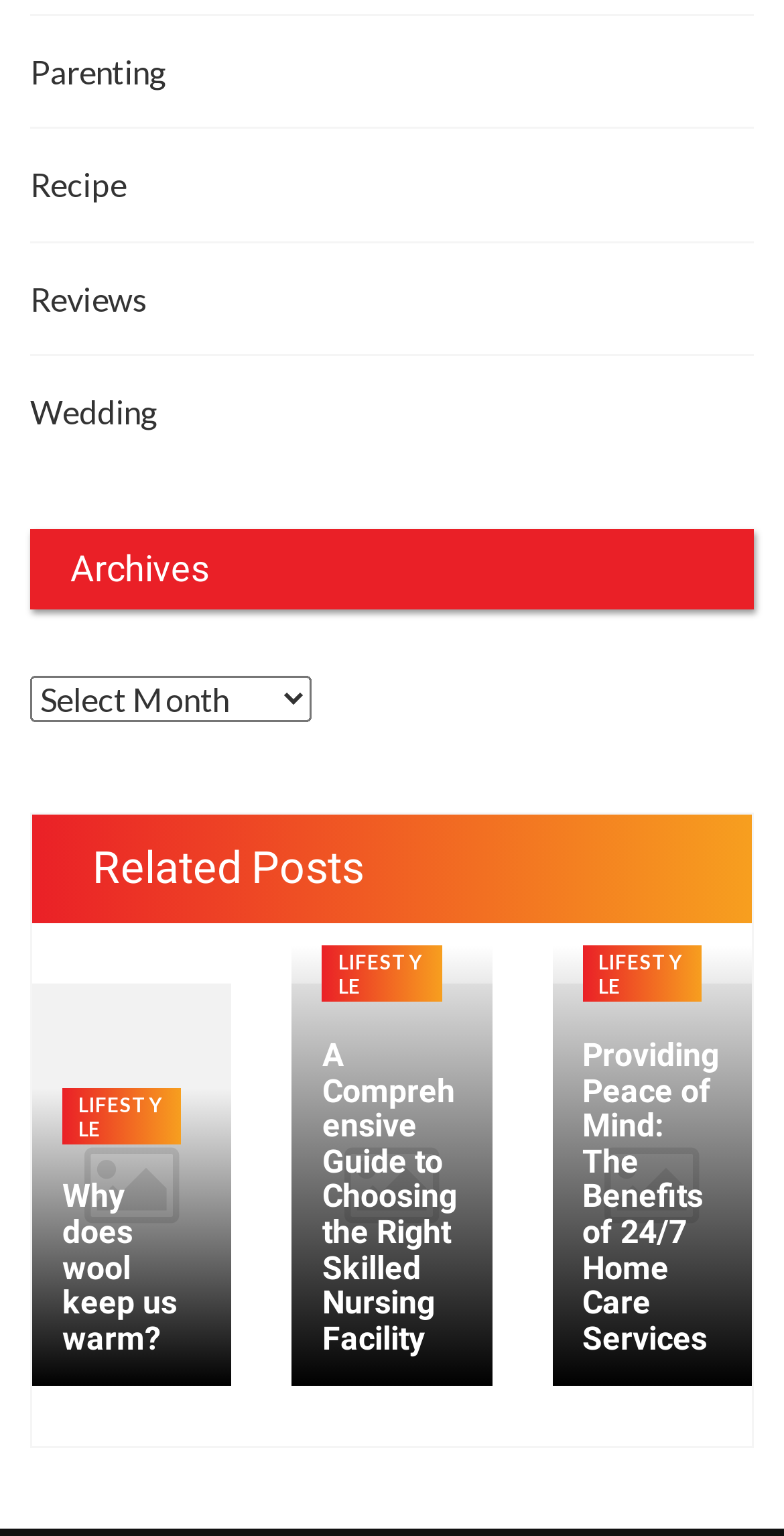Please provide the bounding box coordinates for the element that needs to be clicked to perform the following instruction: "Explore A Comprehensive Guide to Choosing the Right Skilled Nursing Facility". The coordinates should be given as four float numbers between 0 and 1, i.e., [left, top, right, bottom].

[0.411, 0.674, 0.583, 0.884]